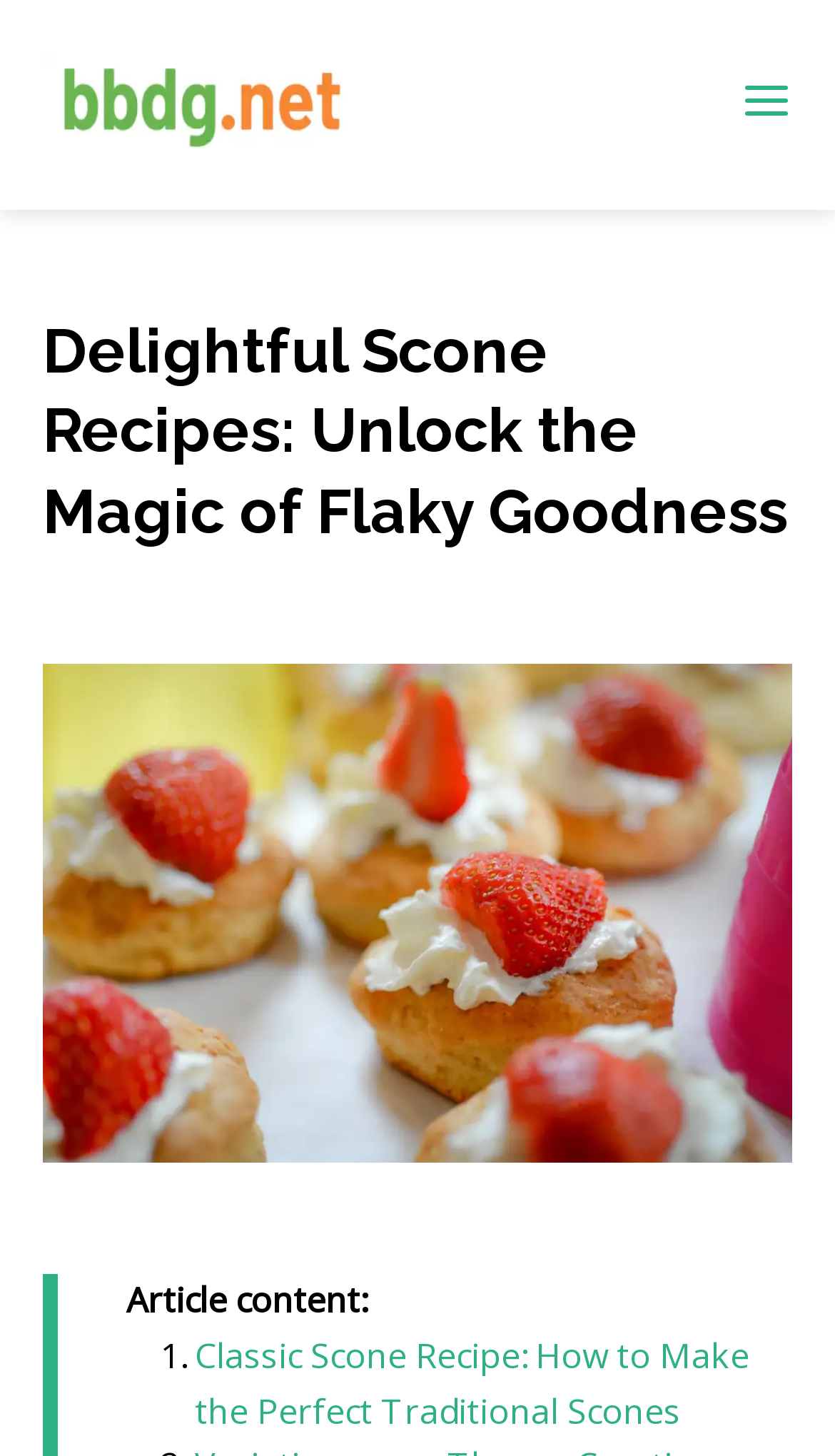Please extract the title of the webpage.

Delightful Scone Recipes: Unlock the Magic of Flaky Goodness